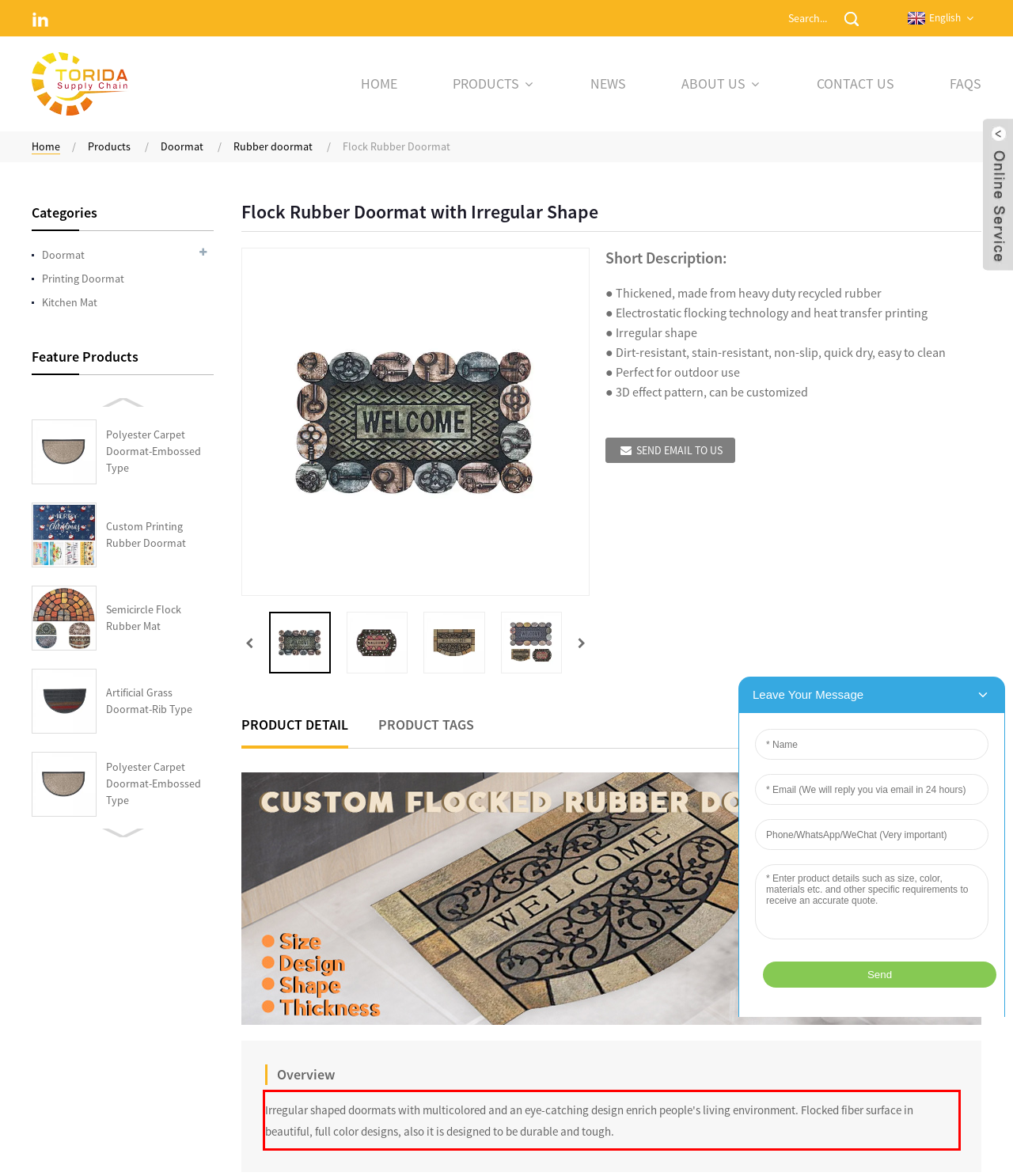Examine the webpage screenshot, find the red bounding box, and extract the text content within this marked area.

Irregular shaped doormats with multicolored and an eye-catching design enrich people's living environment. Flocked fiber surface in beautiful, full color designs, also it is designed to be durable and tough.